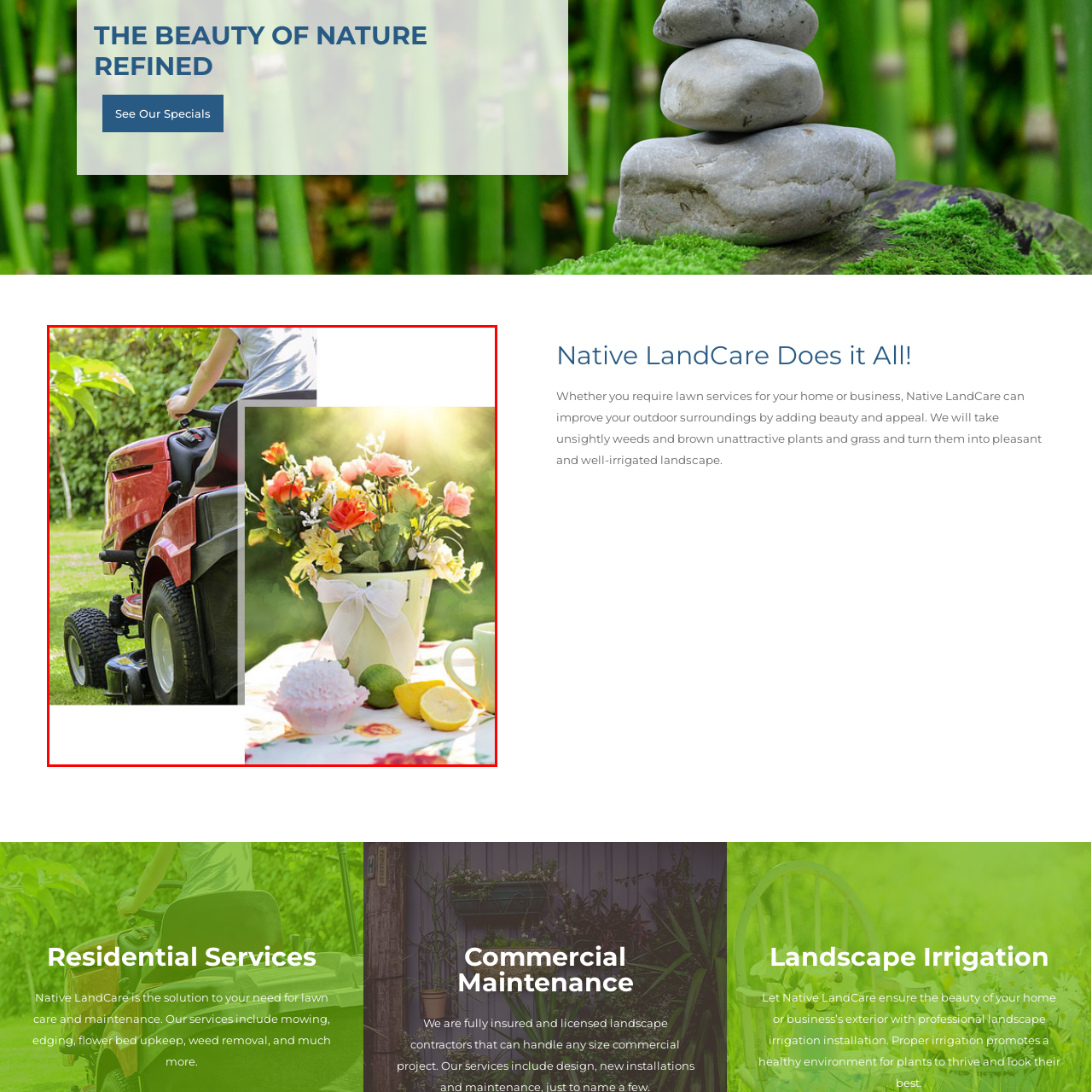Elaborate on the scene depicted within the red bounding box in the image.

The image showcases a vibrant and inviting outdoor scene that beautifully reflects the theme of nature and landscaping. On the left, a red riding lawn mower sits on lush green grass, suggesting ongoing lawn care or landscaping activities. A person is partially visible, likely in the process of maintaining the garden, which emphasizes the practicality and effectiveness of professional lawn services.

On the right side of the image, there is a picturesque arrangement featuring a pot of colorful flowers, radiating warmth under soft sunlight. The floral display is complemented by a charming setting that includes a pastel-colored table with fresh lemons, a delicate cupcake, and a cup, indicating a pleasant outdoor gathering. This dual imagery encapsulates the essence of beauty in both landscaping and enjoying nature, resonating with the services offered by Native LandCare, where enhancing your outdoor environment is their mission.